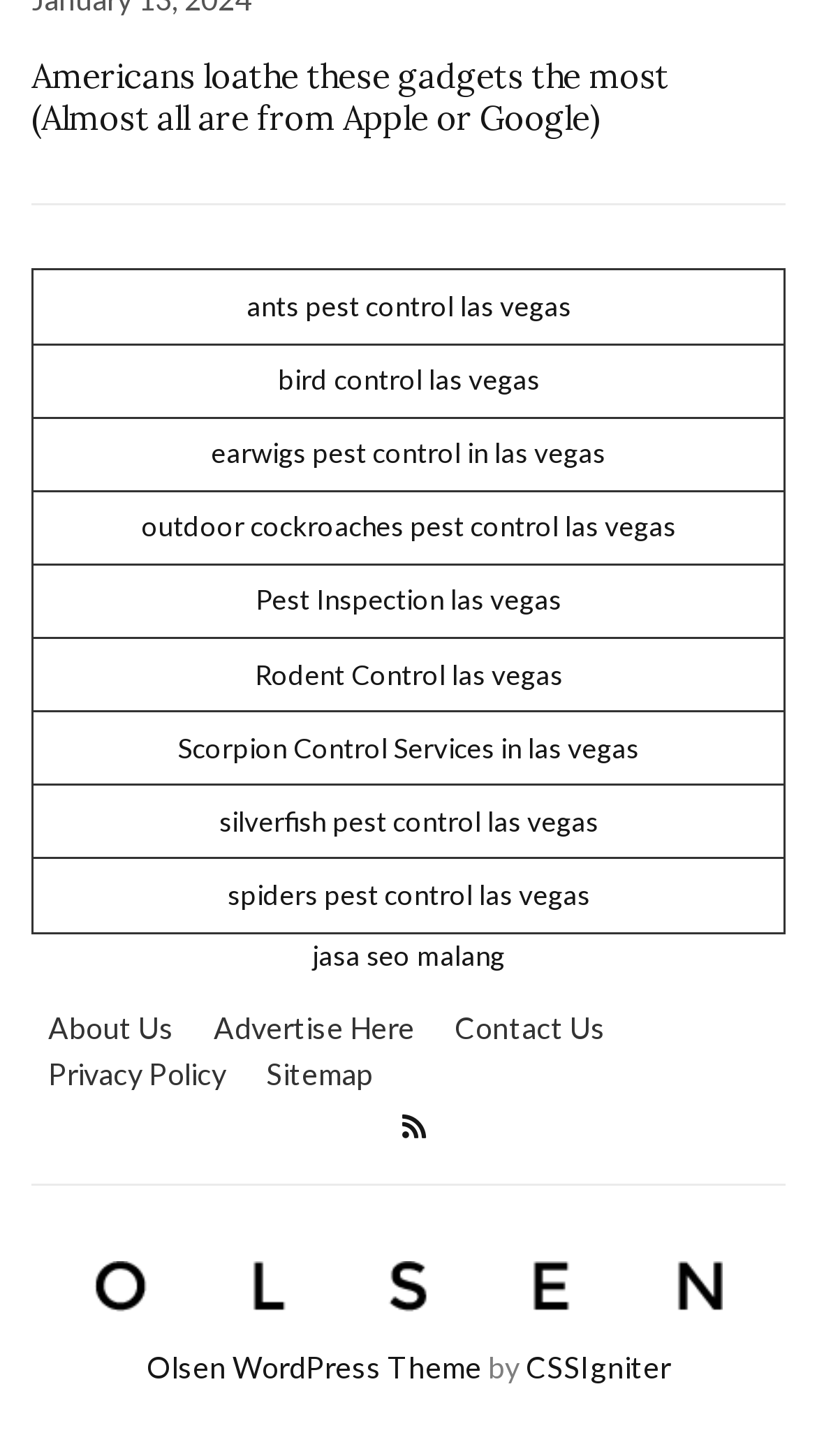What is the topic of the table?
Using the image as a reference, give an elaborate response to the question.

The table contains a list of pest control services, including ants, birds, earwigs, and others, which suggests that the topic of the table is pest control services.